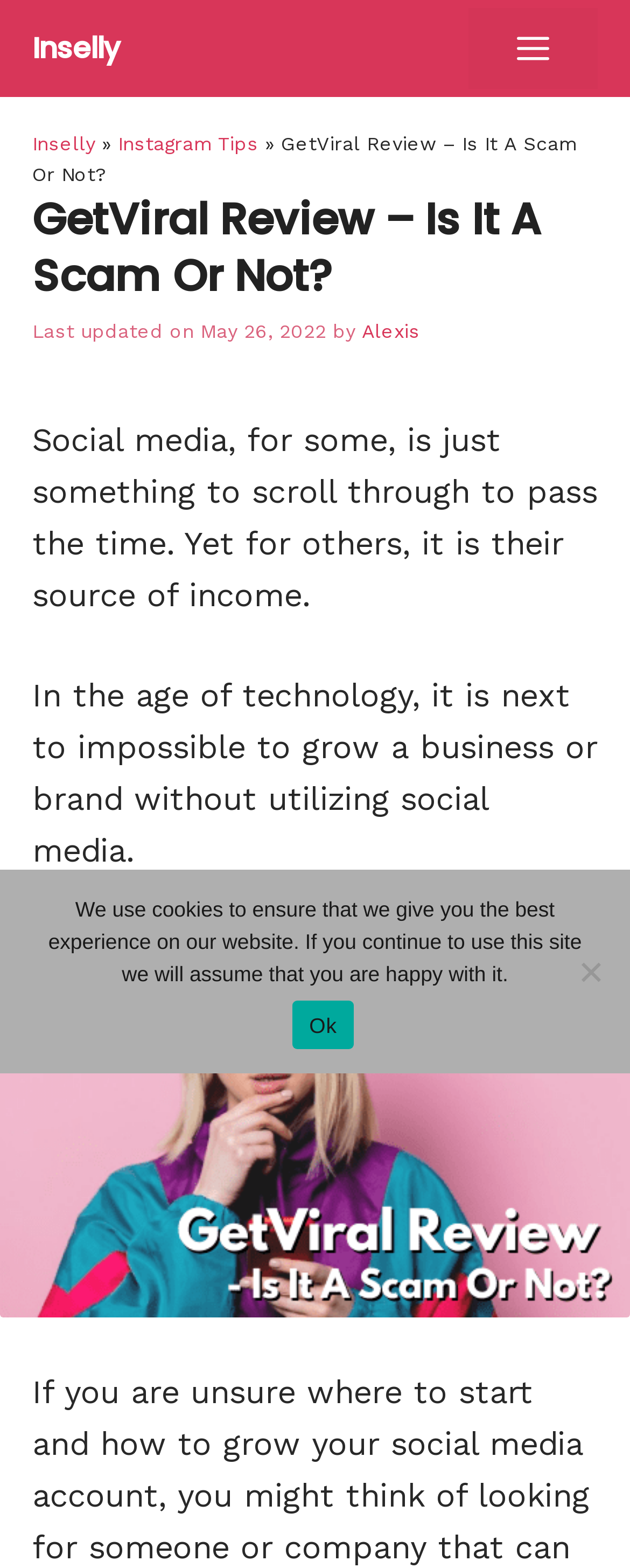What is the image displayed in the review about?
Utilize the image to construct a detailed and well-explained answer.

I found the answer by looking at the image element in the webpage, which has a description 'GetViral Review'.